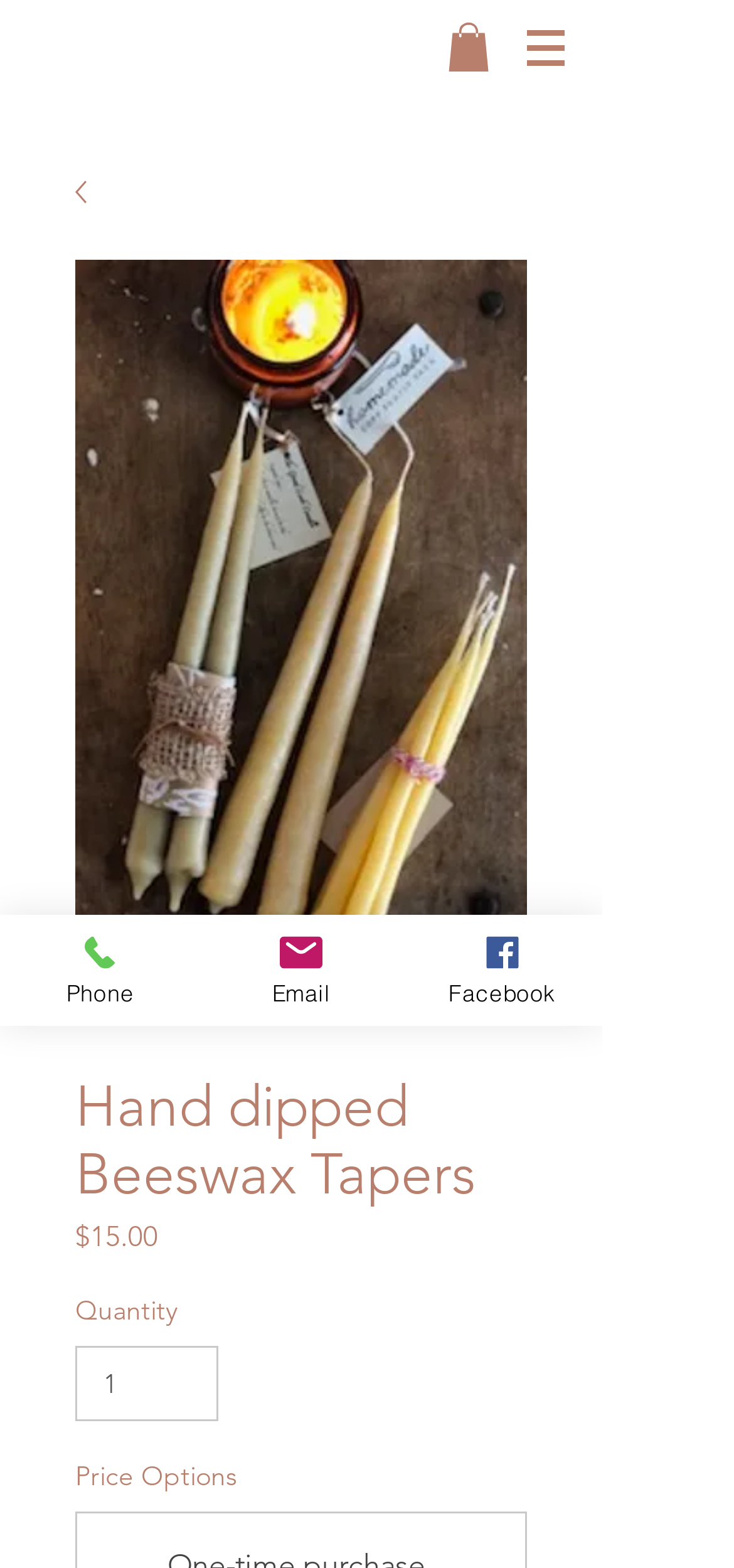Give the bounding box coordinates for the element described as: "input value="1" aria-label="Quantity" value="1"".

[0.103, 0.858, 0.298, 0.907]